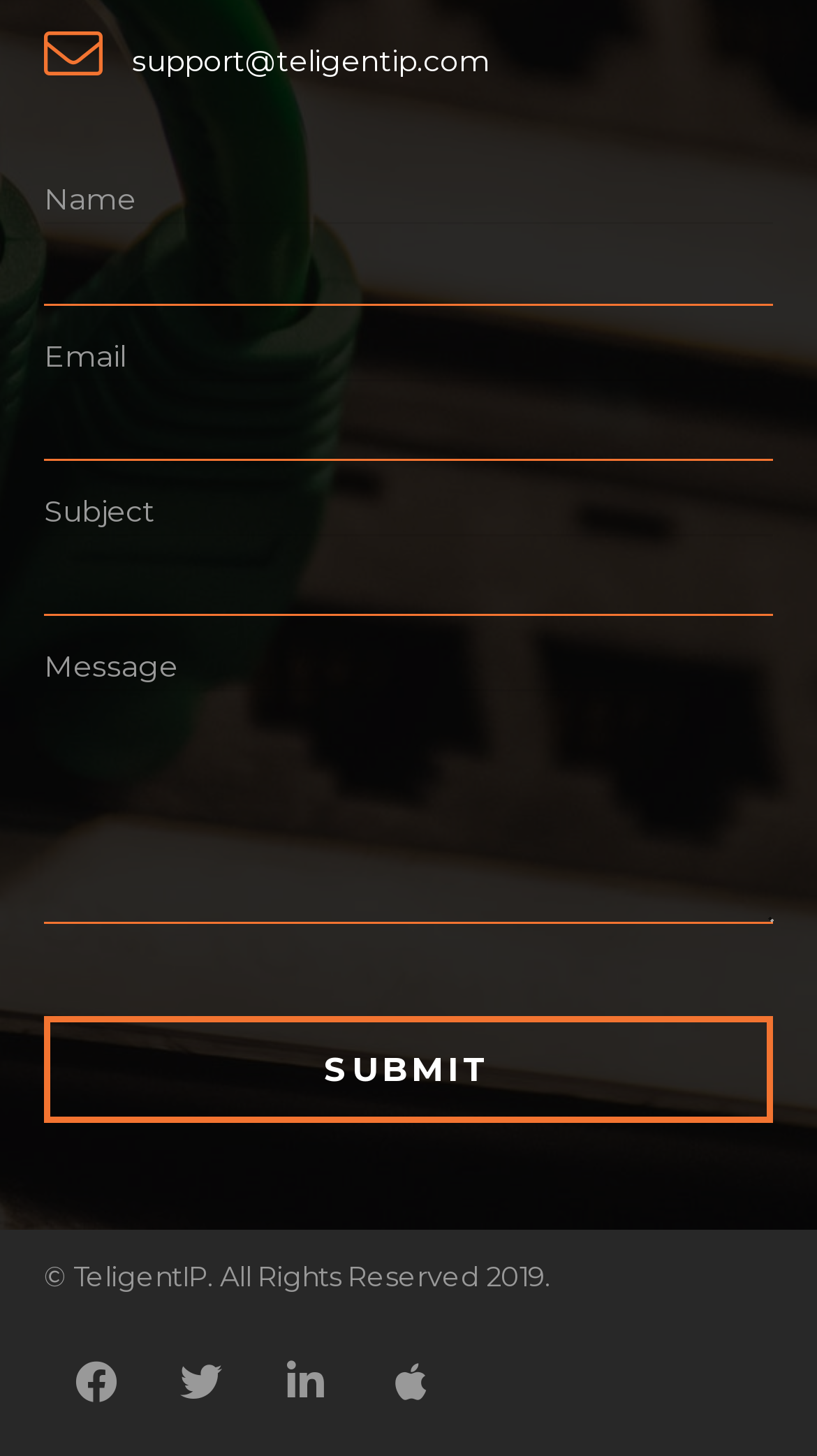Examine the image carefully and respond to the question with a detailed answer: 
What is the function of the button with the text 'SUBMIT'?

The button with the text 'SUBMIT' is used to submit the contact form, which will send the entered information to the recipient.